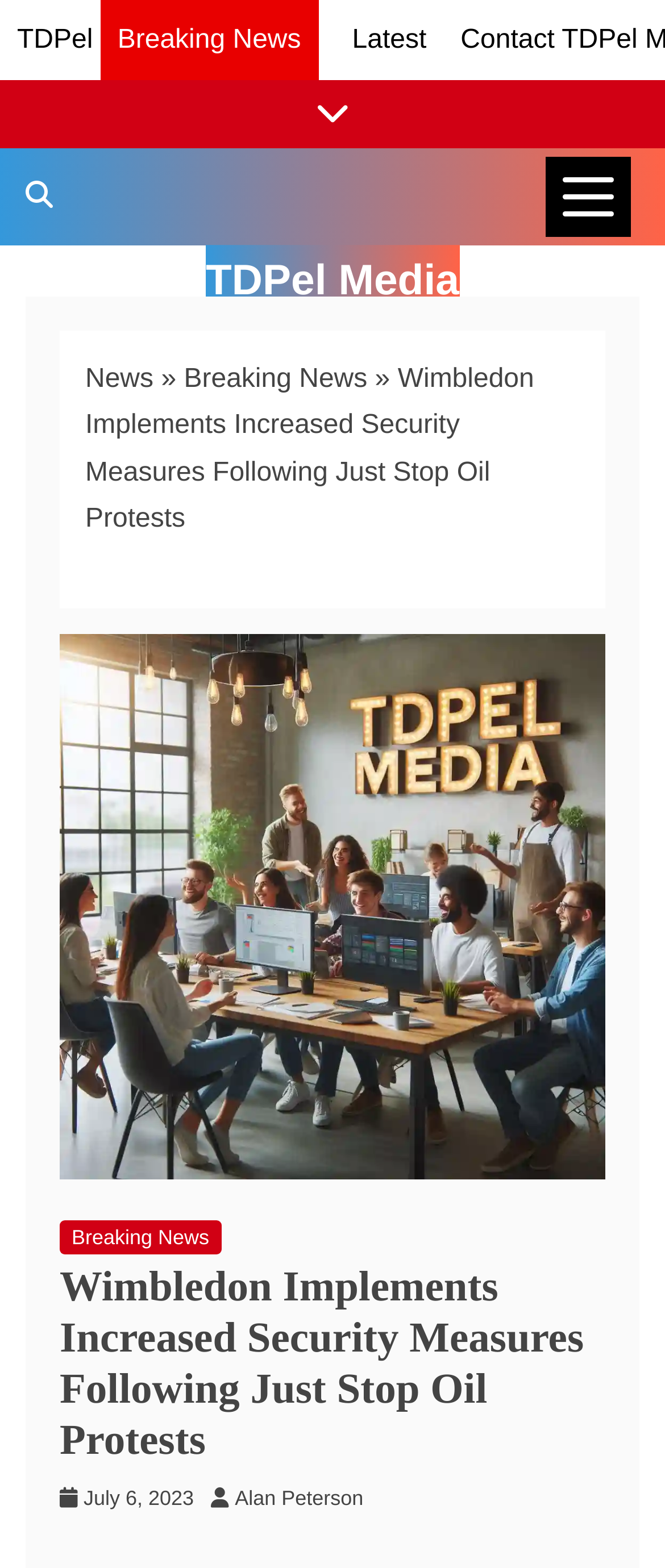Determine the bounding box coordinates of the UI element described by: "aria-label="Show/Hide News Links"".

[0.0, 0.051, 1.0, 0.095]